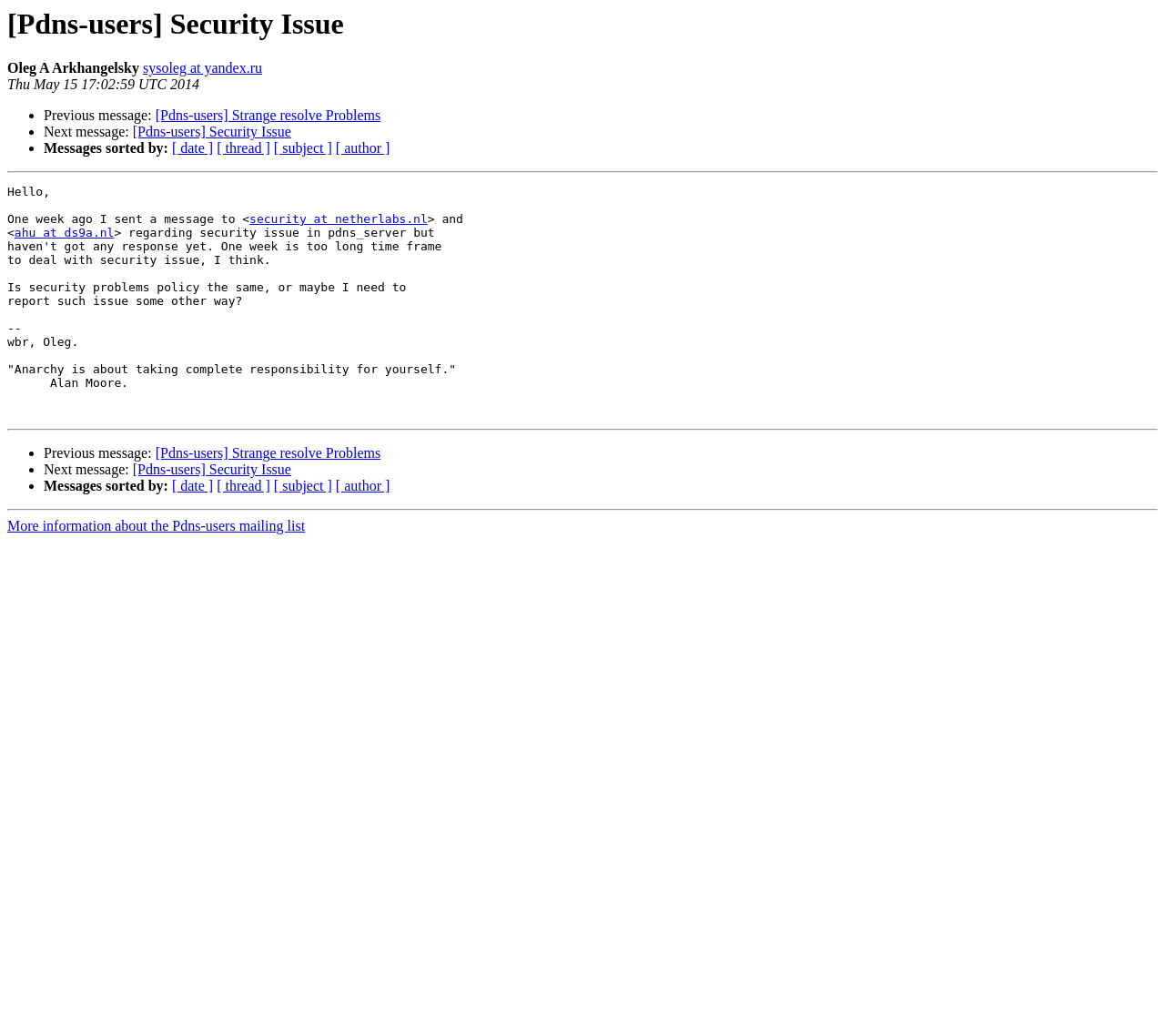Specify the bounding box coordinates (top-left x, top-left y, bottom-right x, bottom-right y) of the UI element in the screenshot that matches this description: [Pdns-users] Strange resolve Problems

[0.133, 0.43, 0.327, 0.445]